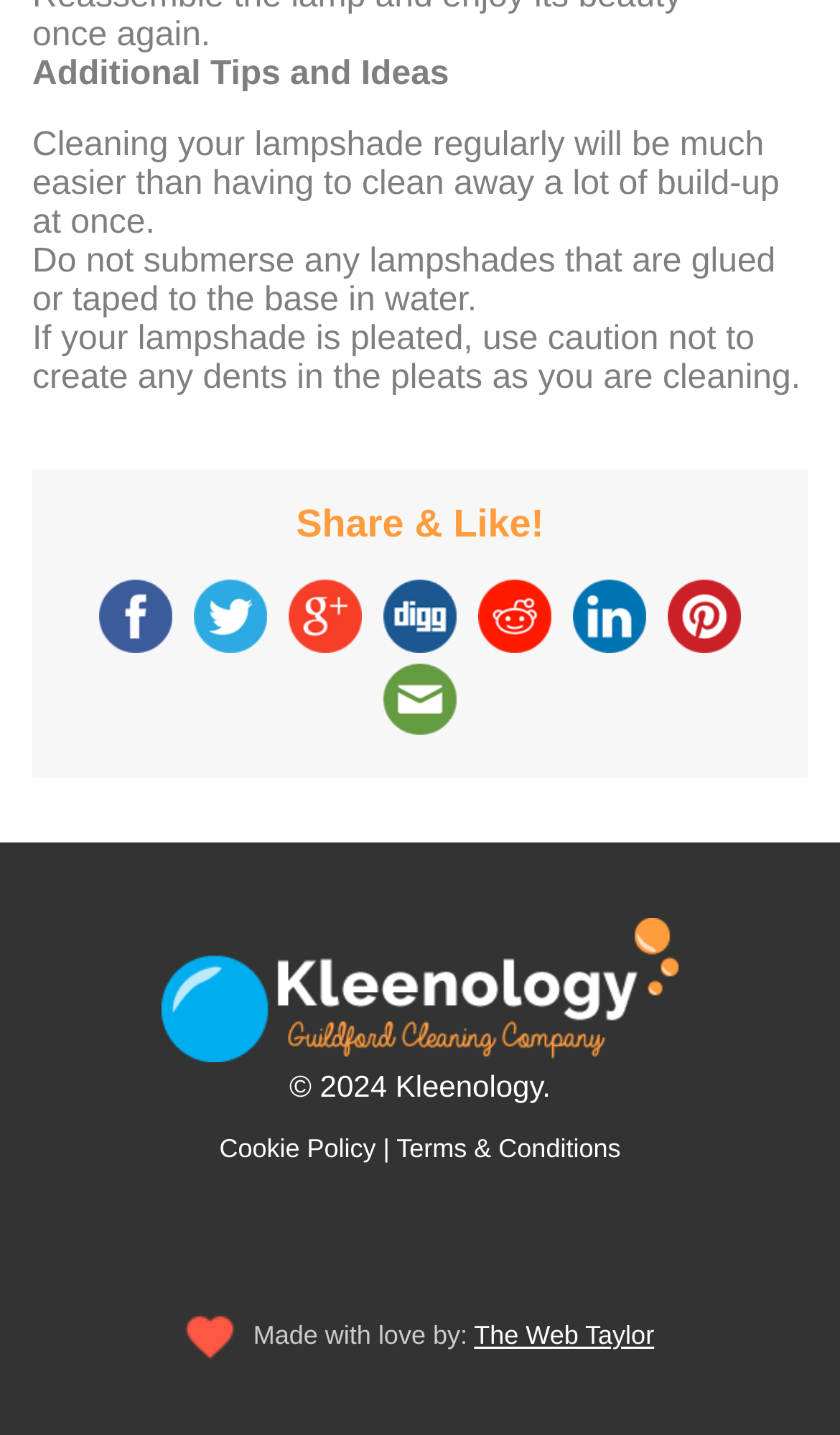Identify and provide the bounding box coordinates of the UI element described: "Cookie Policy". The coordinates should be formatted as [left, top, right, bottom], with each number being a float between 0 and 1.

[0.261, 0.79, 0.448, 0.811]